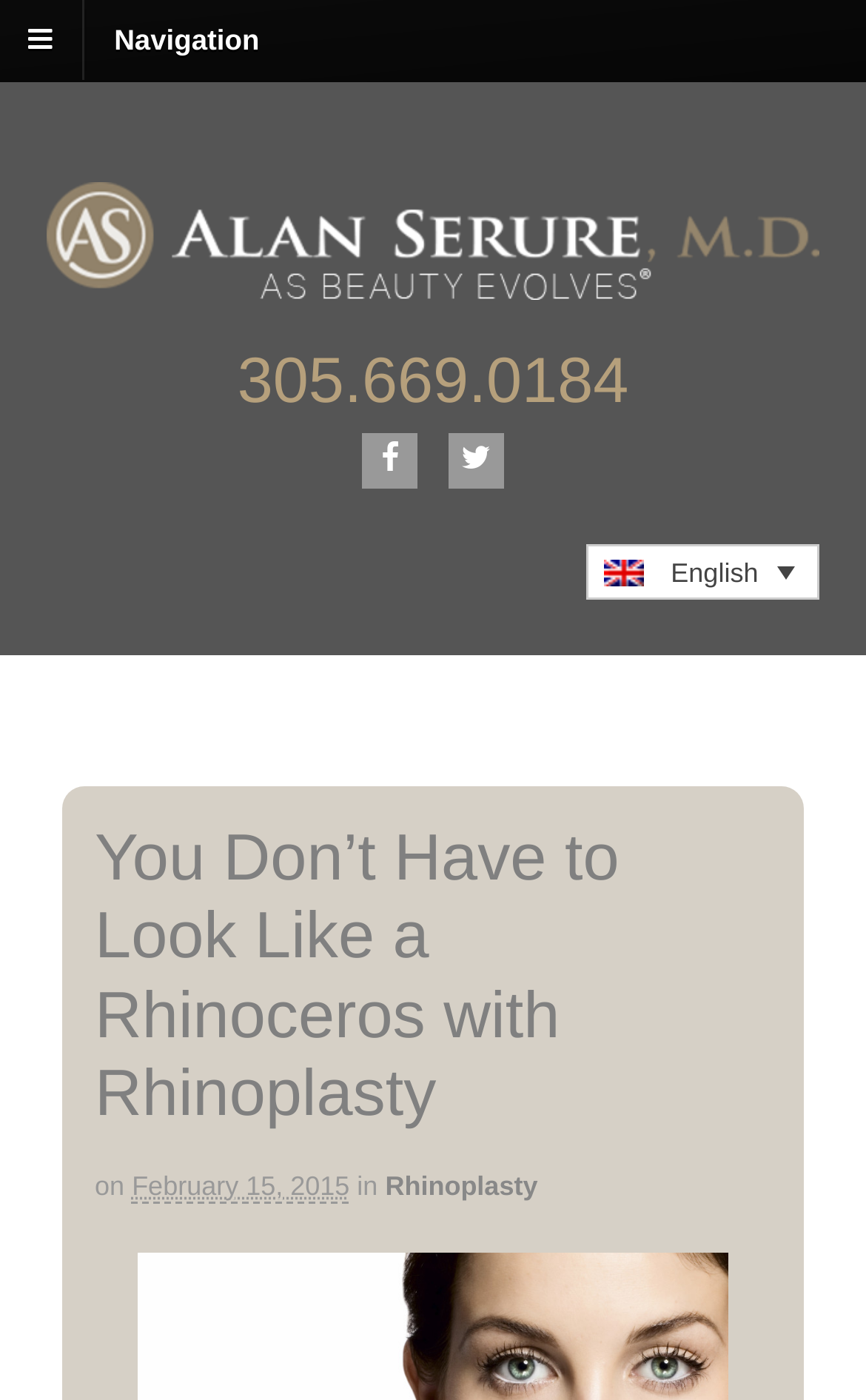Examine the image carefully and respond to the question with a detailed answer: 
What is the phone number on the webpage?

I found the phone number by looking at the link element with the text '305.669.0184' which is located at the top of the webpage, below the navigation section.